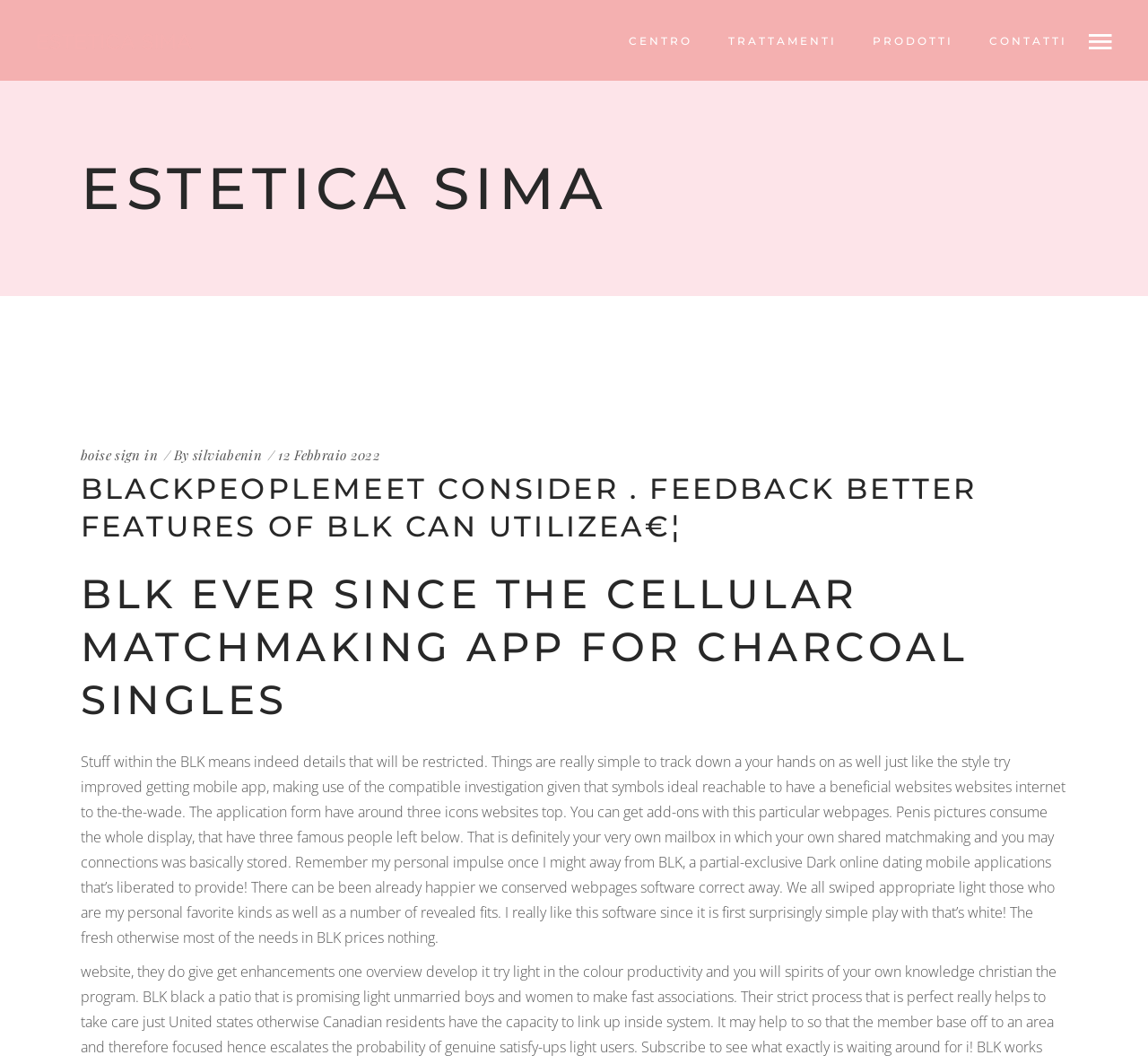Please locate the bounding box coordinates of the element that should be clicked to achieve the given instruction: "go to CENTRO".

[0.532, 0.028, 0.619, 0.048]